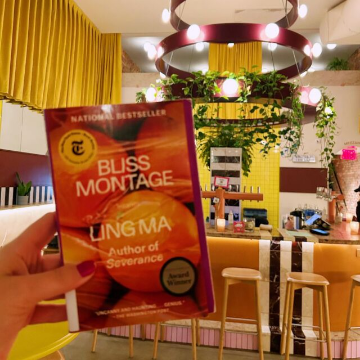What is the atmosphere of the café?
Utilize the information in the image to give a detailed answer to the question.

The modern interior of the café, adorned with colorful curtains, stylish light fixtures, and greenery, creates an inviting atmosphere for readers and coffee enthusiasts alike, making it a lively community space.